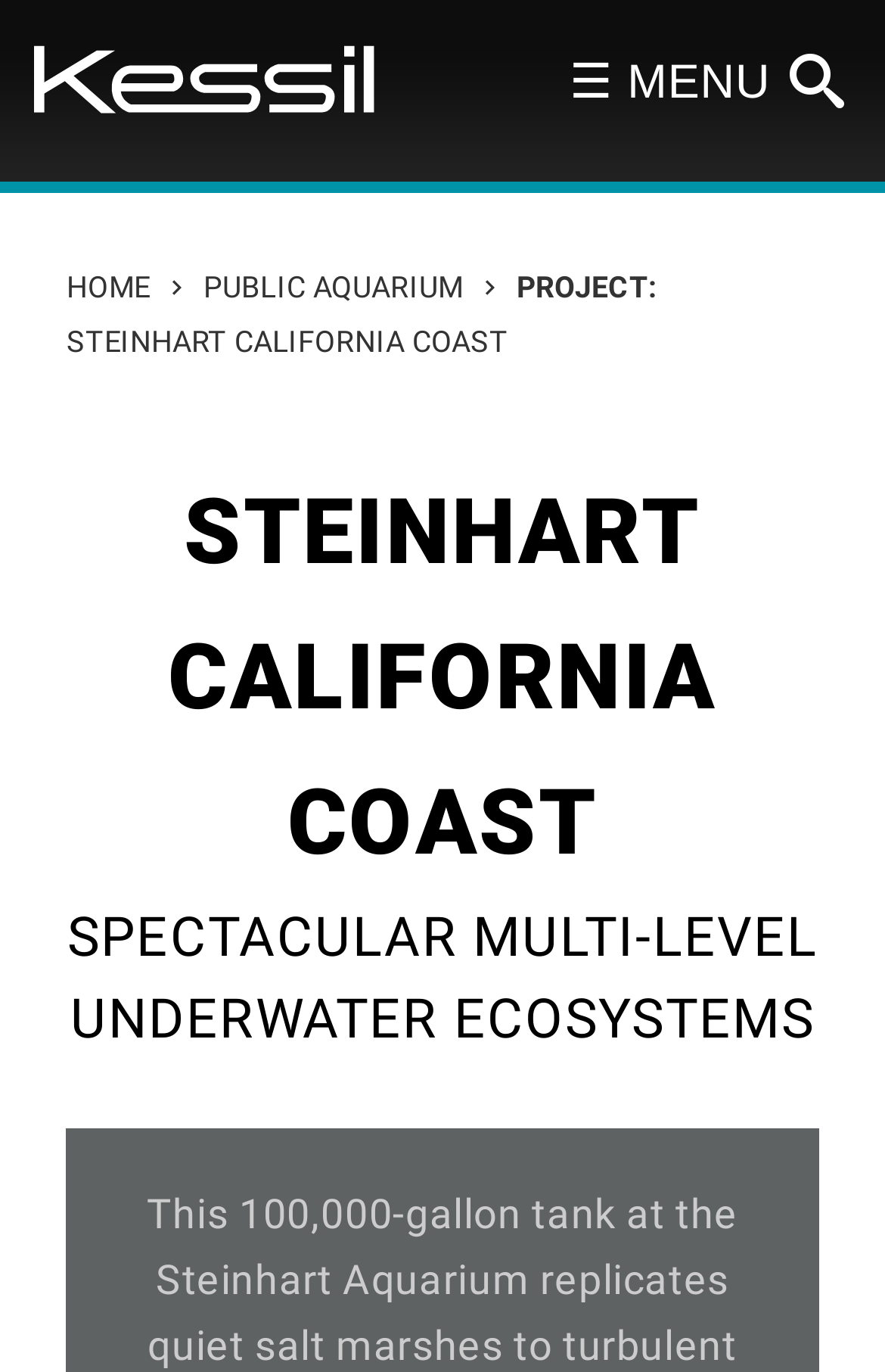What is the name of the project?
Look at the image and respond to the question as thoroughly as possible.

I inferred this answer by looking at the static text 'PROJECT:' and the corresponding text 'STEINHART CALIFORNIA COAST' which is likely to be the name of the project.